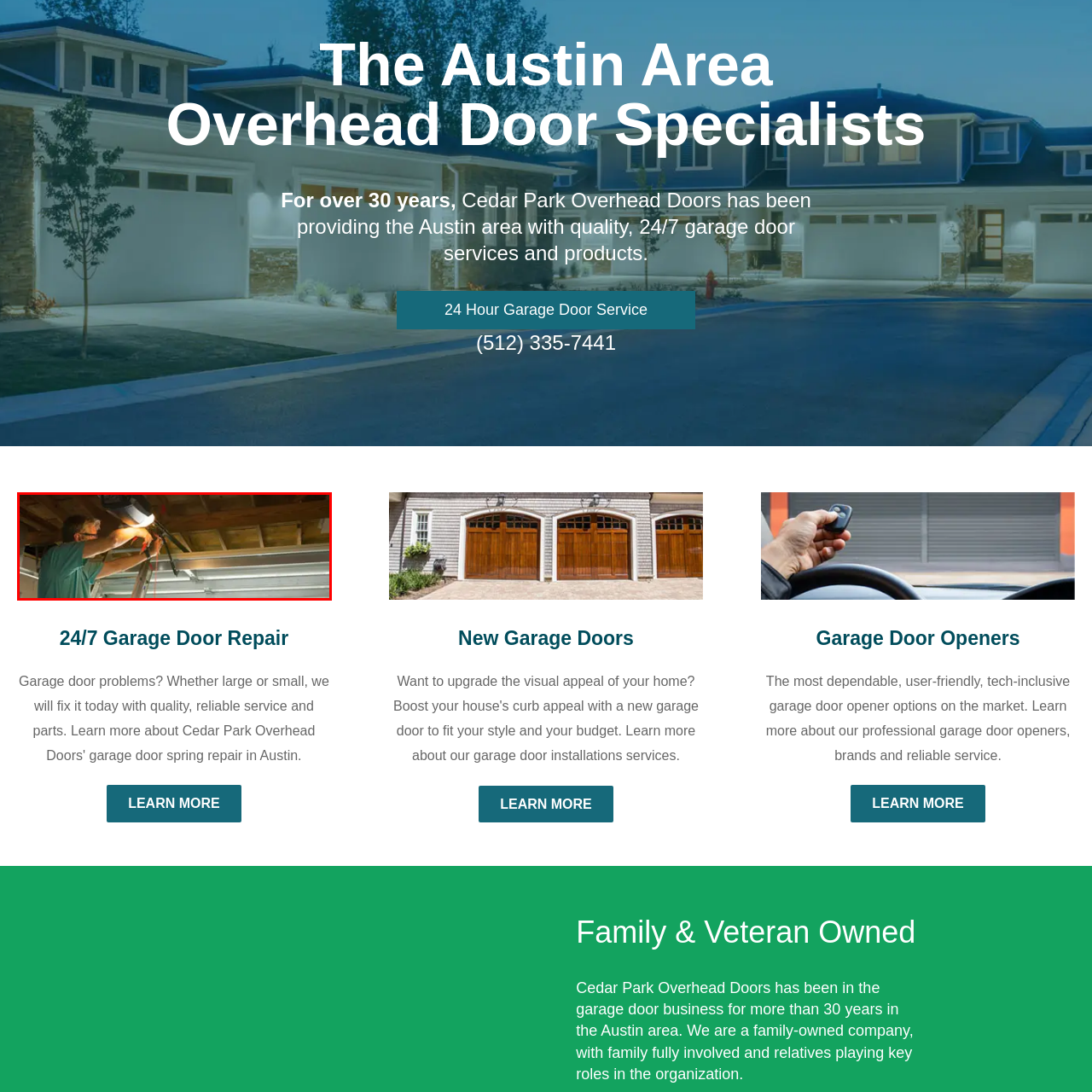Review the image segment marked with the grey border and deliver a thorough answer to the following question, based on the visual information provided: 
How many years of experience does Cedar Park Overhead Doors have?

The caption states that Cedar Park Overhead Doors has over 30 years of experience in delivering quality garage door services to the Austin area, which indicates a long history of providing professional services.